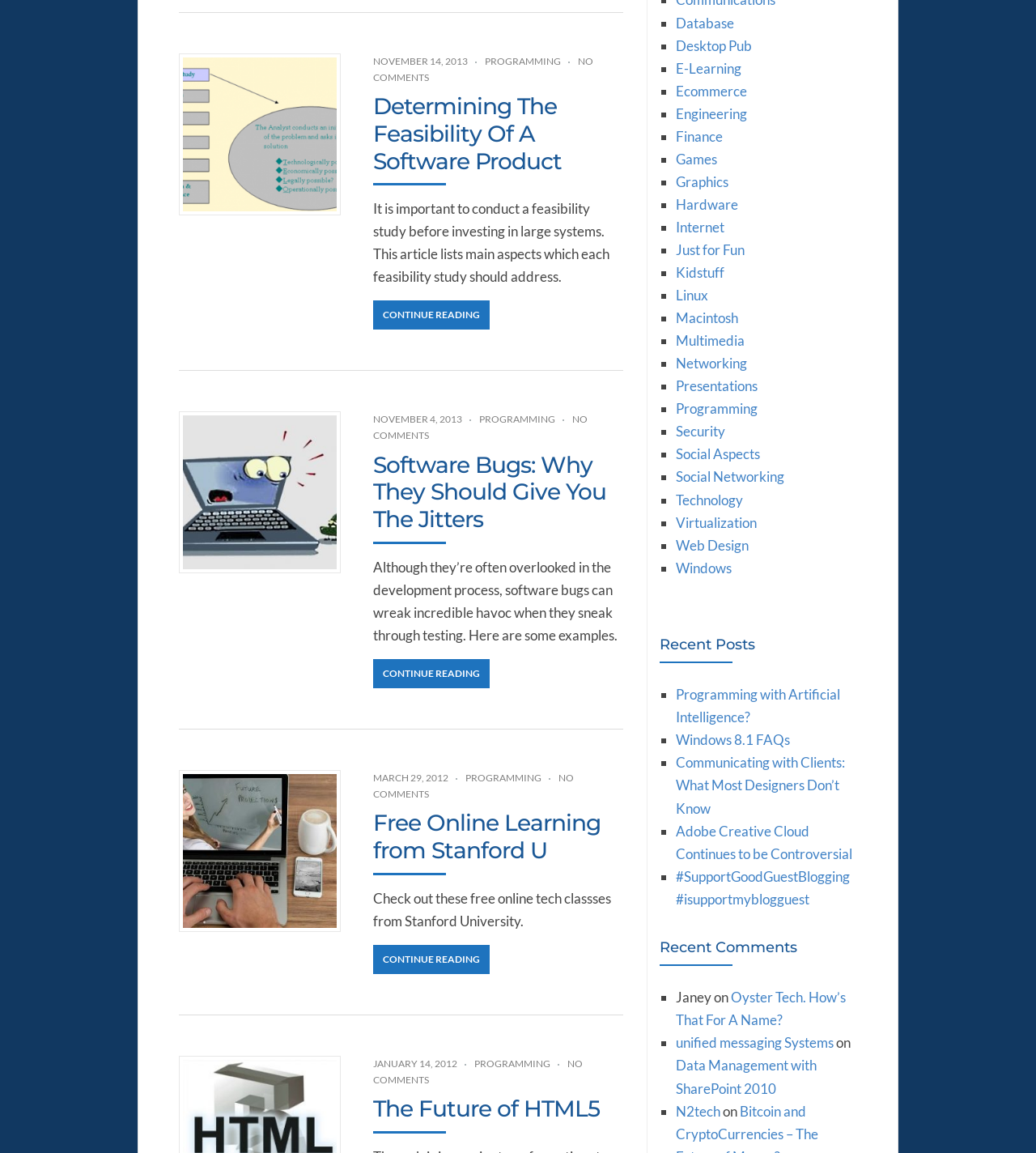What is the date of the article 'Free Online Learning from Stanford U'?
Based on the image, answer the question with a single word or brief phrase.

MARCH 29, 2012